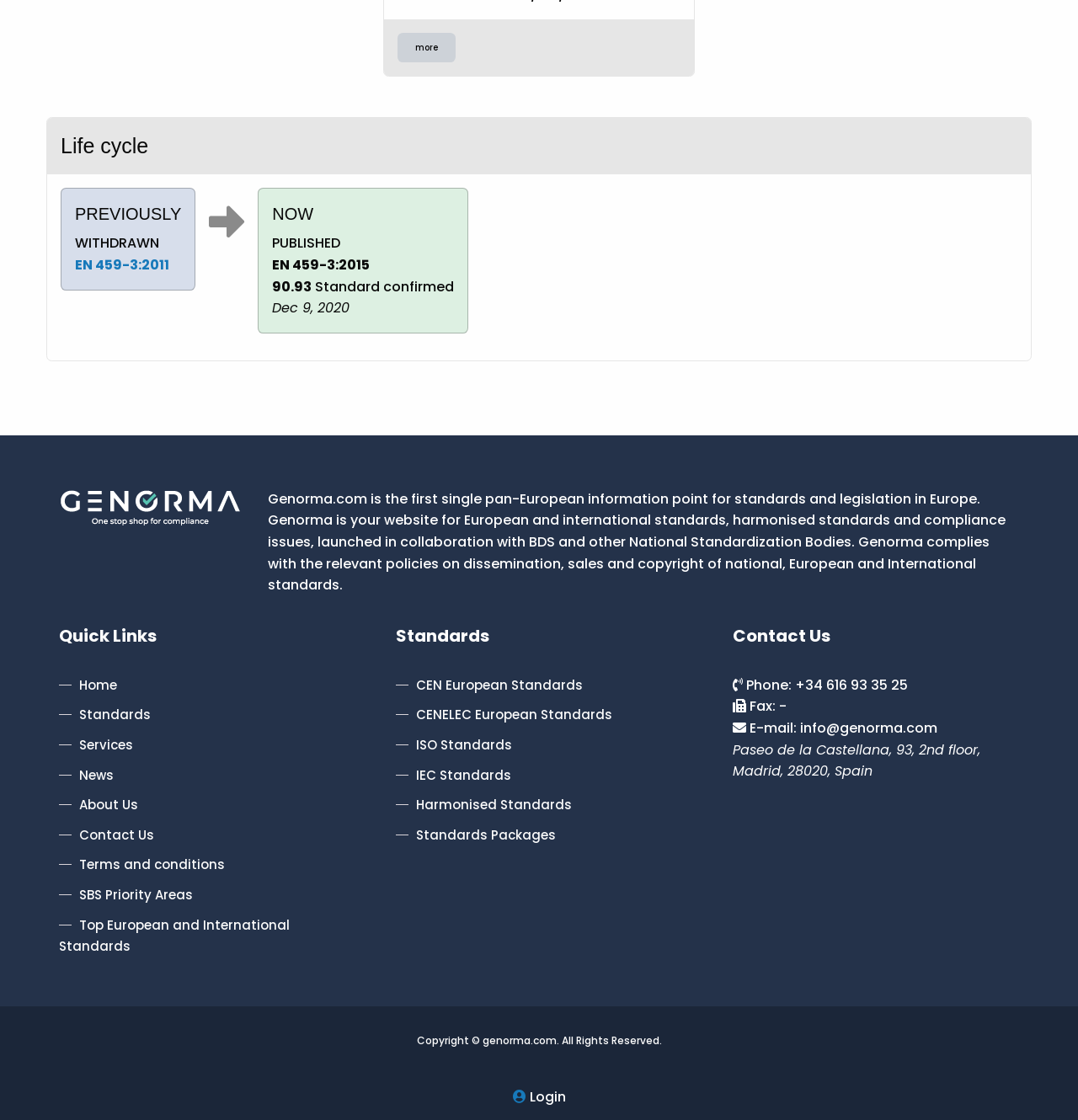Please identify the coordinates of the bounding box for the clickable region that will accomplish this instruction: "Contact Us via phone".

[0.737, 0.603, 0.842, 0.62]